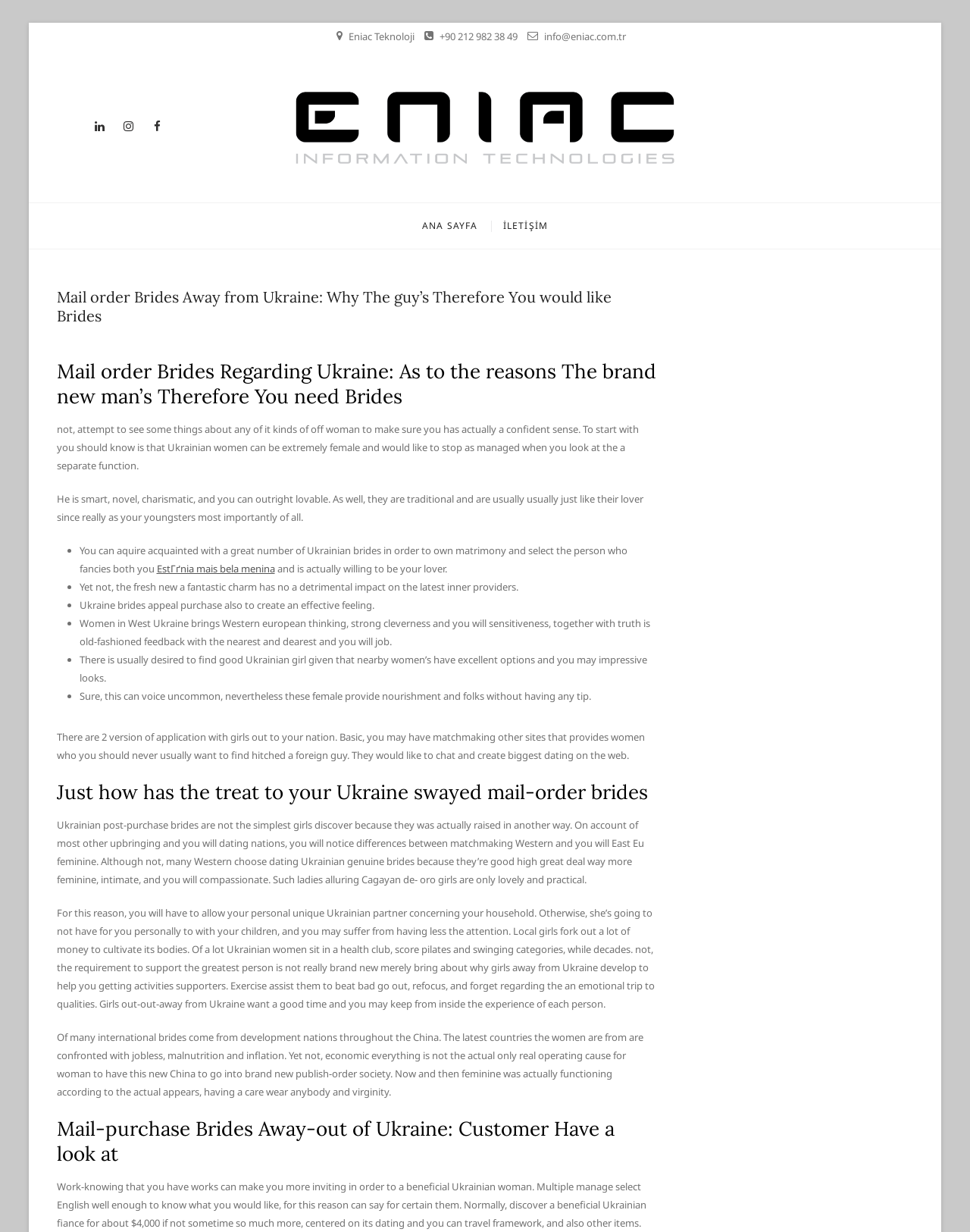Identify the bounding box coordinates for the region to click in order to carry out this instruction: "Read the 'EstГґnia mais bela menina' link". Provide the coordinates using four float numbers between 0 and 1, formatted as [left, top, right, bottom].

[0.161, 0.456, 0.283, 0.467]